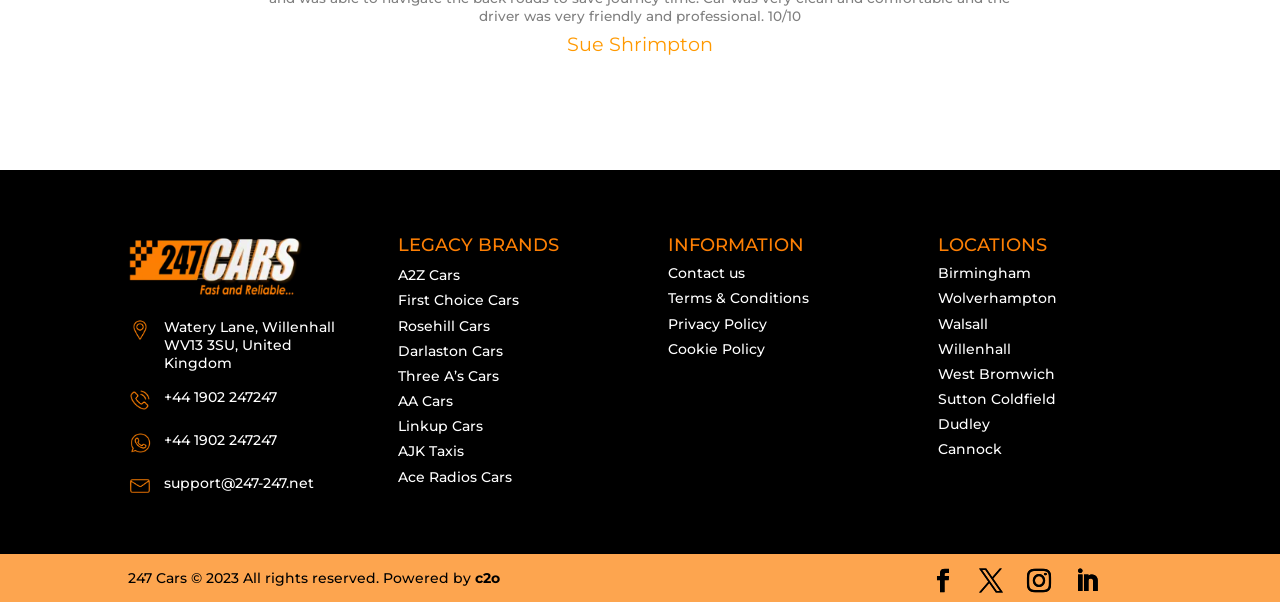Indicate the bounding box coordinates of the element that needs to be clicked to satisfy the following instruction: "Click LEARN MORE to know more about the instructor Valeria Olguin". The coordinates should be four float numbers between 0 and 1, i.e., [left, top, right, bottom].

None